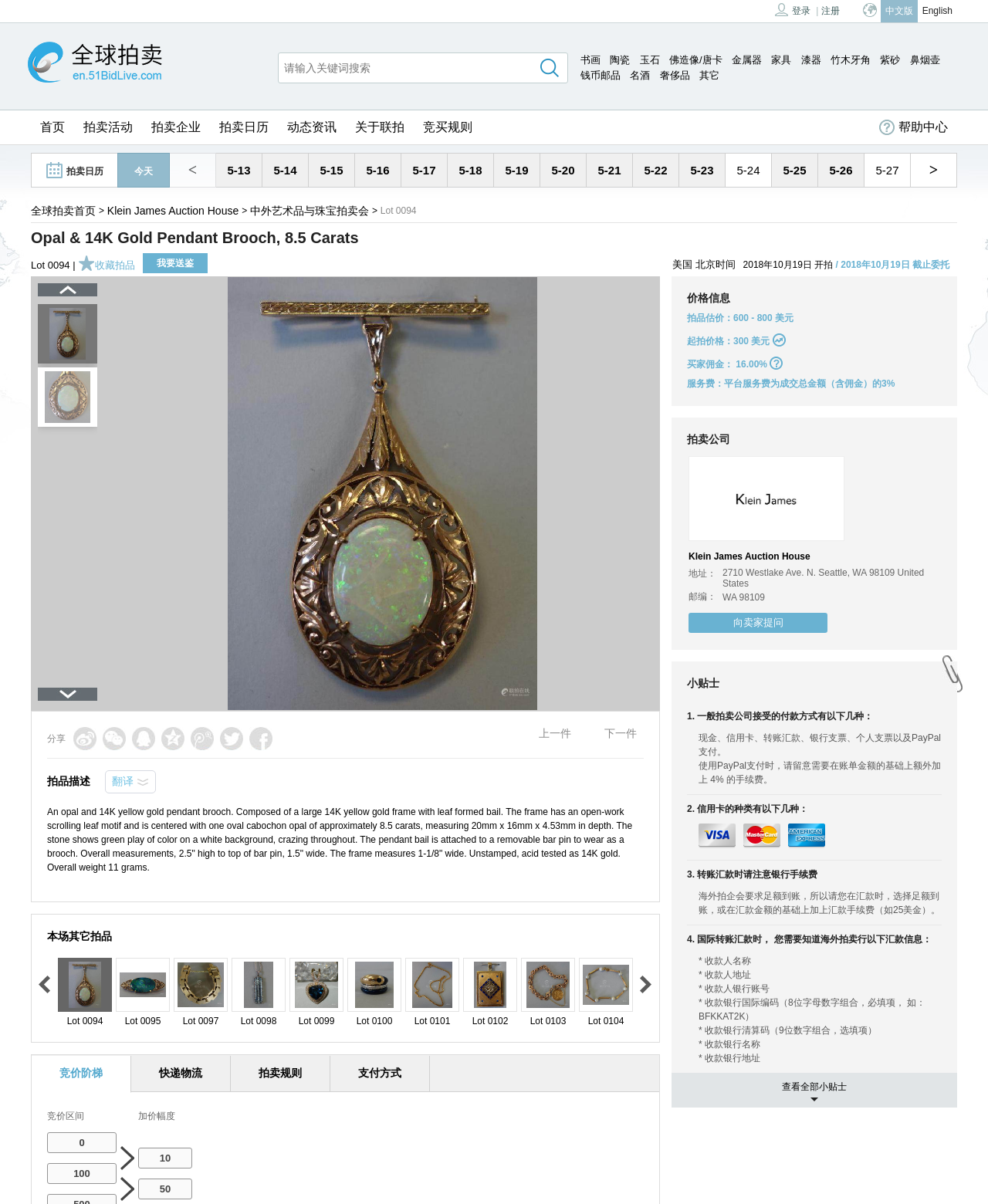Locate the bounding box coordinates of the element that should be clicked to fulfill the instruction: "search for keywords".

[0.281, 0.044, 0.575, 0.069]